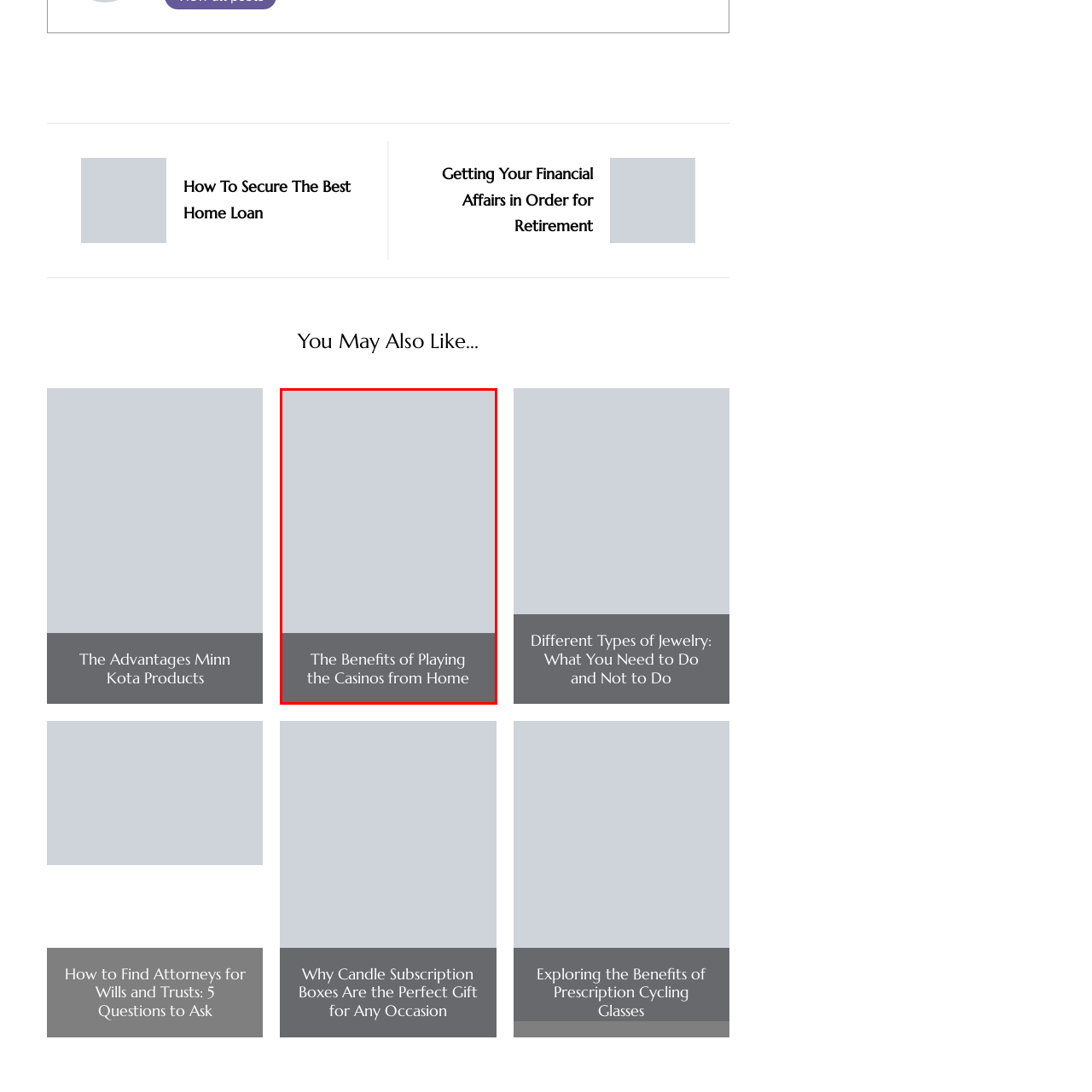Generate an in-depth caption for the image segment highlighted with a red box.

This image highlights the topic "The Benefits of Playing the Casinos from Home." Displayed prominently, the white text is set against a muted gray background, creating a visually striking contrast. This image likely serves as a header or introductory visual for an article that discusses the various advantages of engaging in casino games from the comfort of one's home, such as convenience, accessibility, and flexibility compared to traditional casino settings. The design aims to capture the reader's attention while effectively conveying the theme of the content that follows.